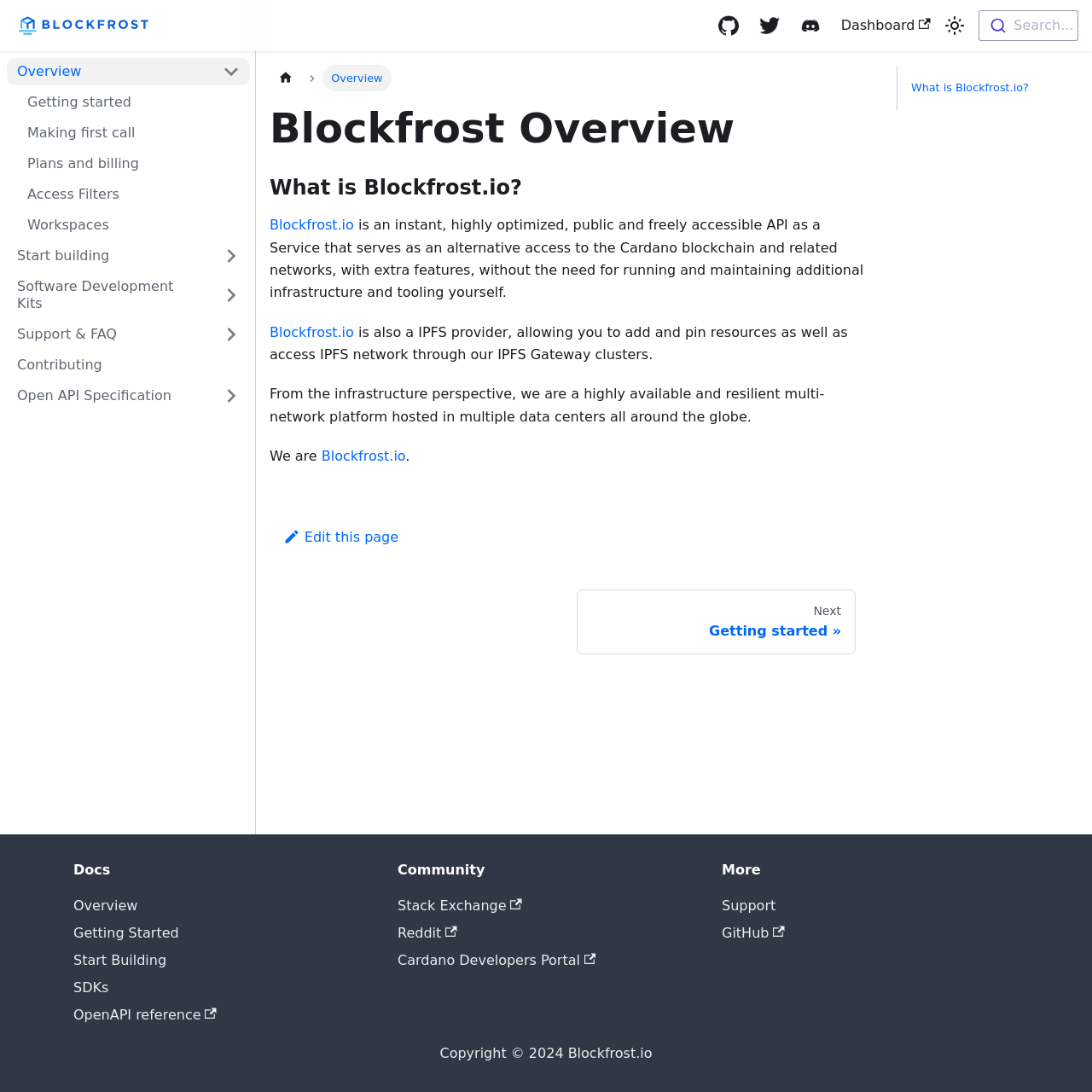How many data centers does Blockfrost.io have?
Use the screenshot to answer the question with a single word or phrase.

Multiple